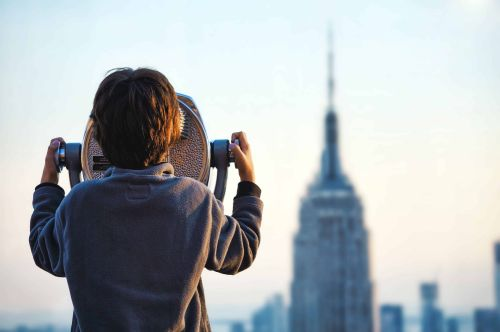What style is the Empire State Building's spire?
Refer to the image and provide a detailed answer to the question.

The distinctive spire of the Empire State Building is described as having an art deco style, which is a characteristic feature of the building's architecture.